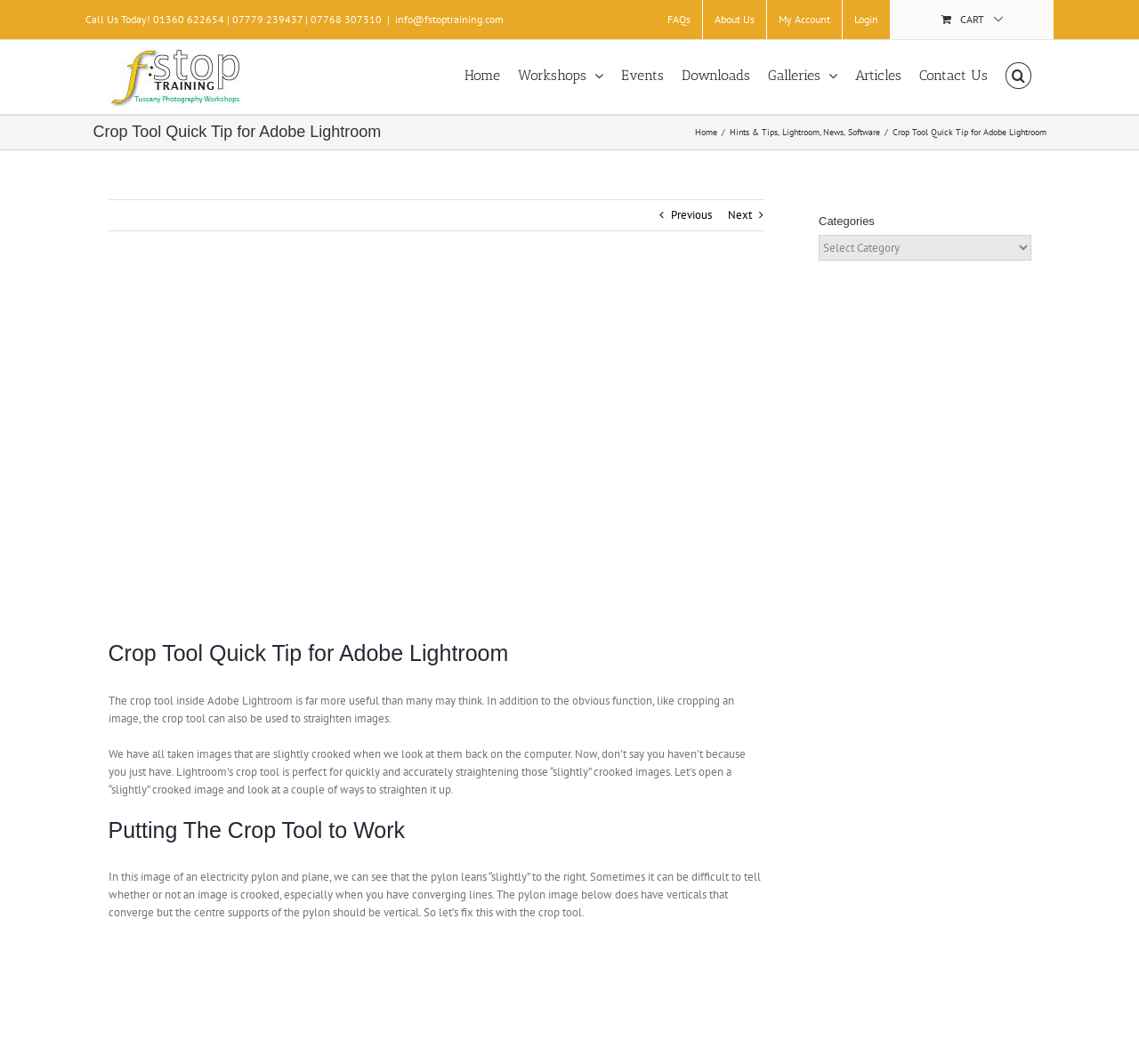Locate the bounding box coordinates of the clickable region necessary to complete the following instruction: "Search for something". Provide the coordinates in the format of four float numbers between 0 and 1, i.e., [left, top, right, bottom].

[0.883, 0.038, 0.905, 0.105]